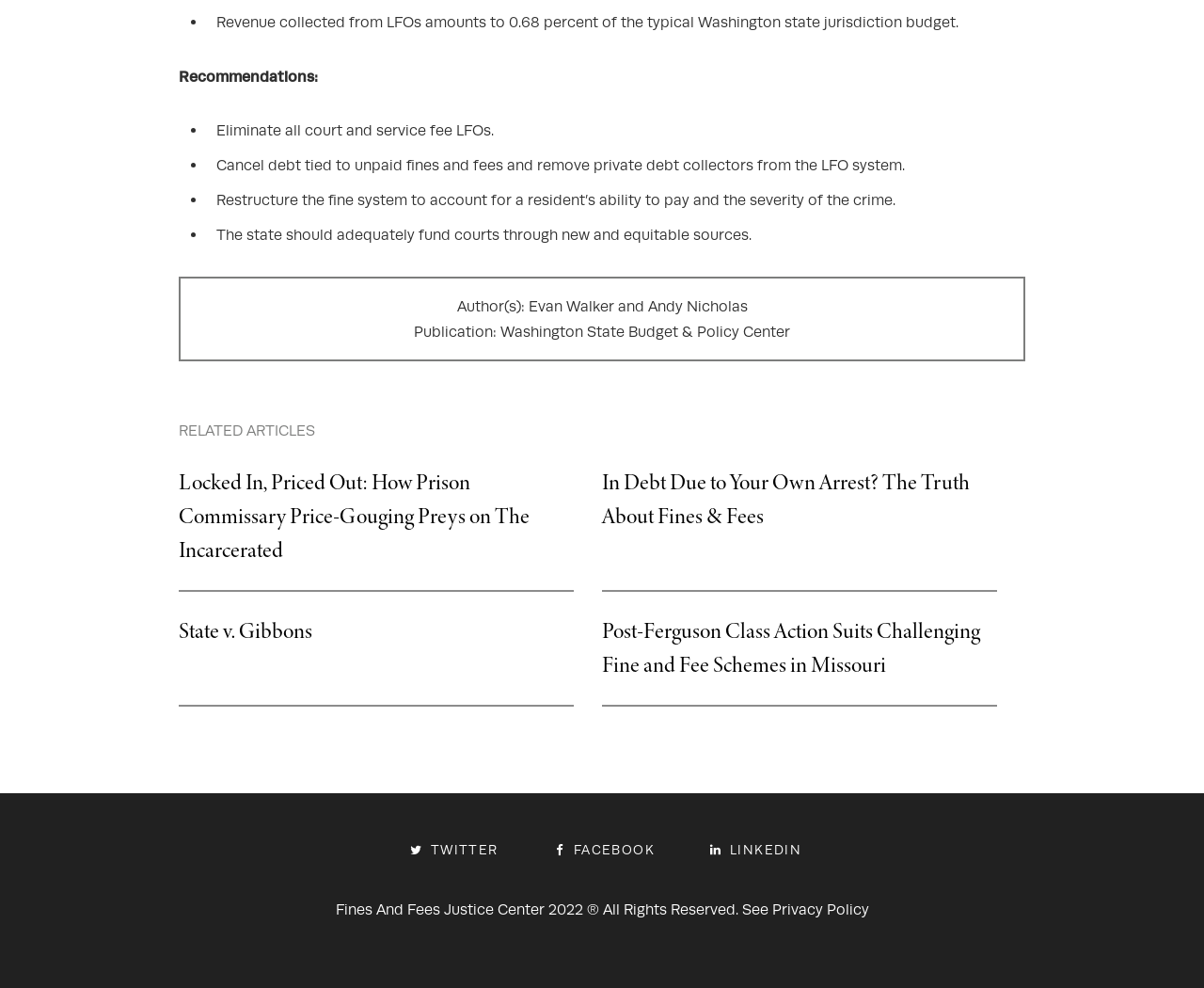Provide a one-word or short-phrase response to the question:
What percentage of the typical Washington state jurisdiction budget is revenue collected from LFOs?

0.68 percent